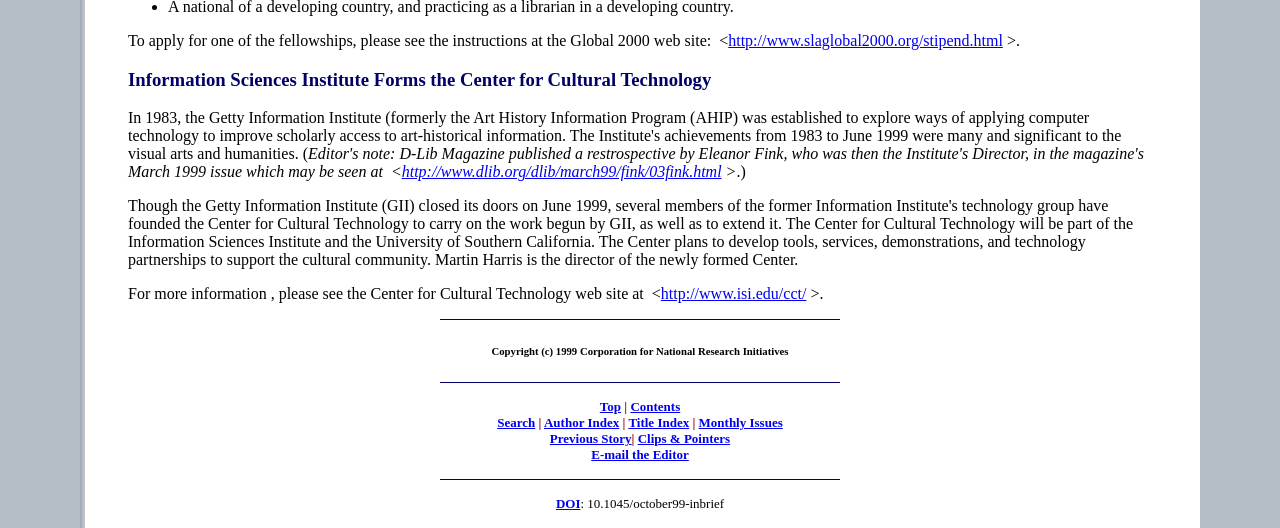Please find the bounding box coordinates of the section that needs to be clicked to achieve this instruction: "visit the Global 2000 web site".

[0.569, 0.061, 0.783, 0.093]